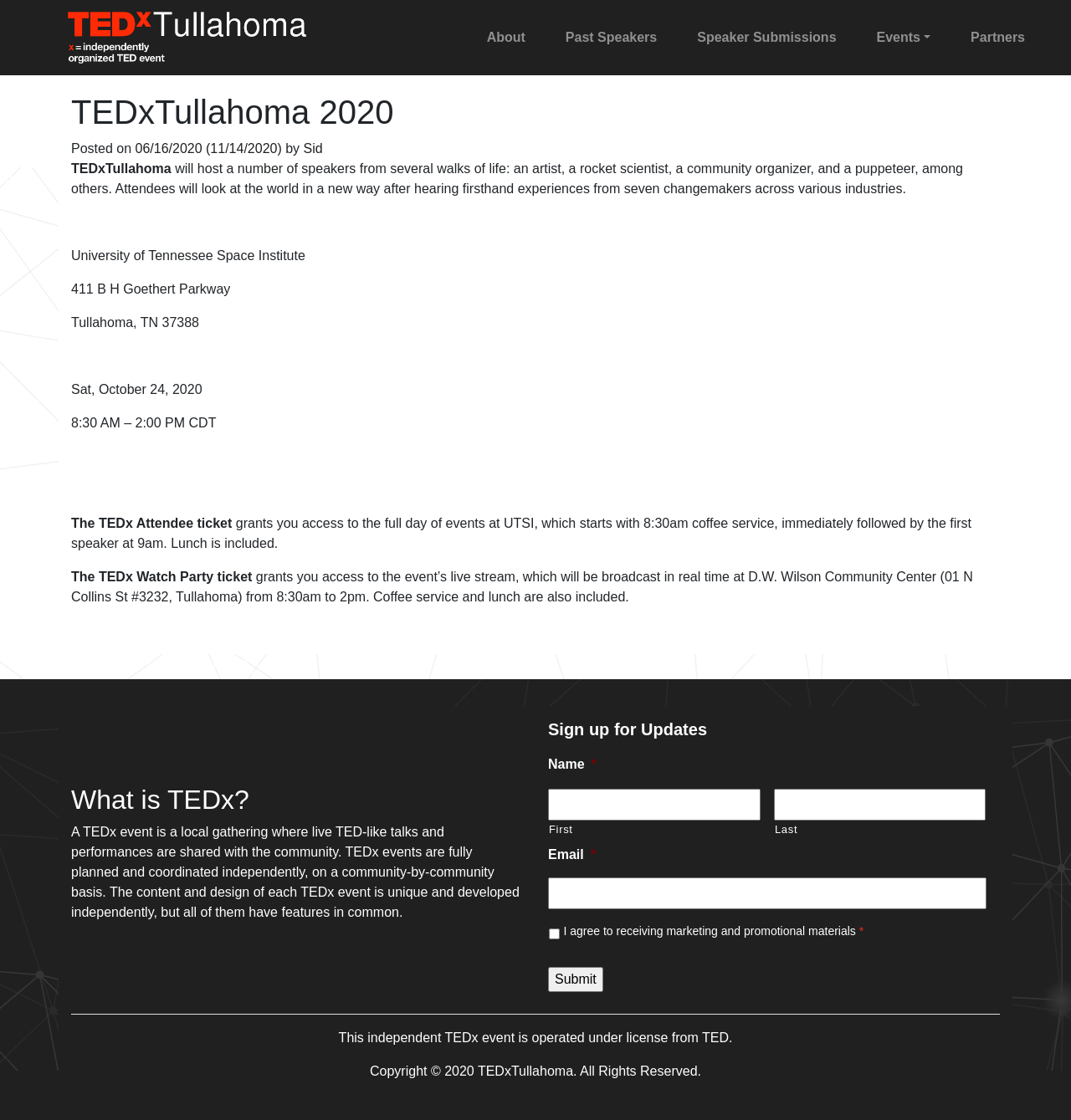Please identify the bounding box coordinates of the element on the webpage that should be clicked to follow this instruction: "Click the 'TEDxTullahoma' link". The bounding box coordinates should be given as four float numbers between 0 and 1, formatted as [left, top, right, bottom].

[0.04, 0.006, 0.309, 0.061]